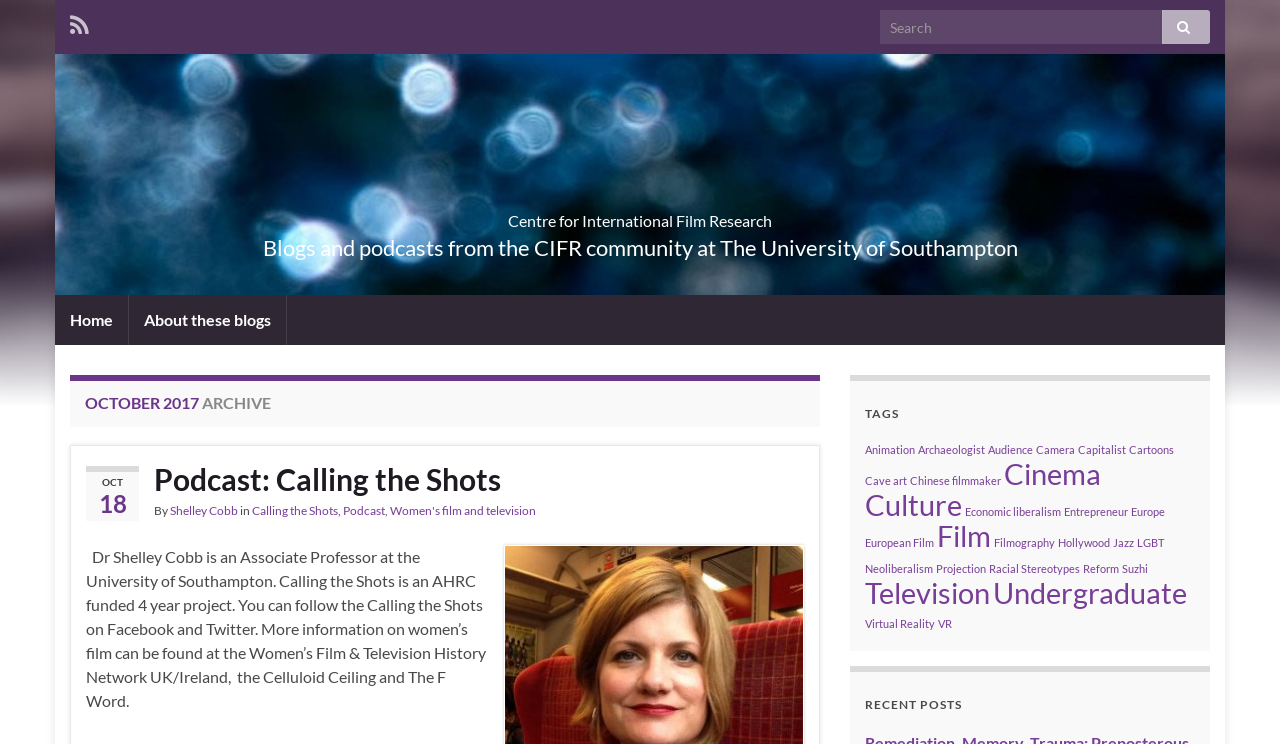Please determine the bounding box of the UI element that matches this description: About these blogs. The coordinates should be given as (top-left x, top-left y, bottom-right x, bottom-right y), with all values between 0 and 1.

[0.101, 0.397, 0.223, 0.464]